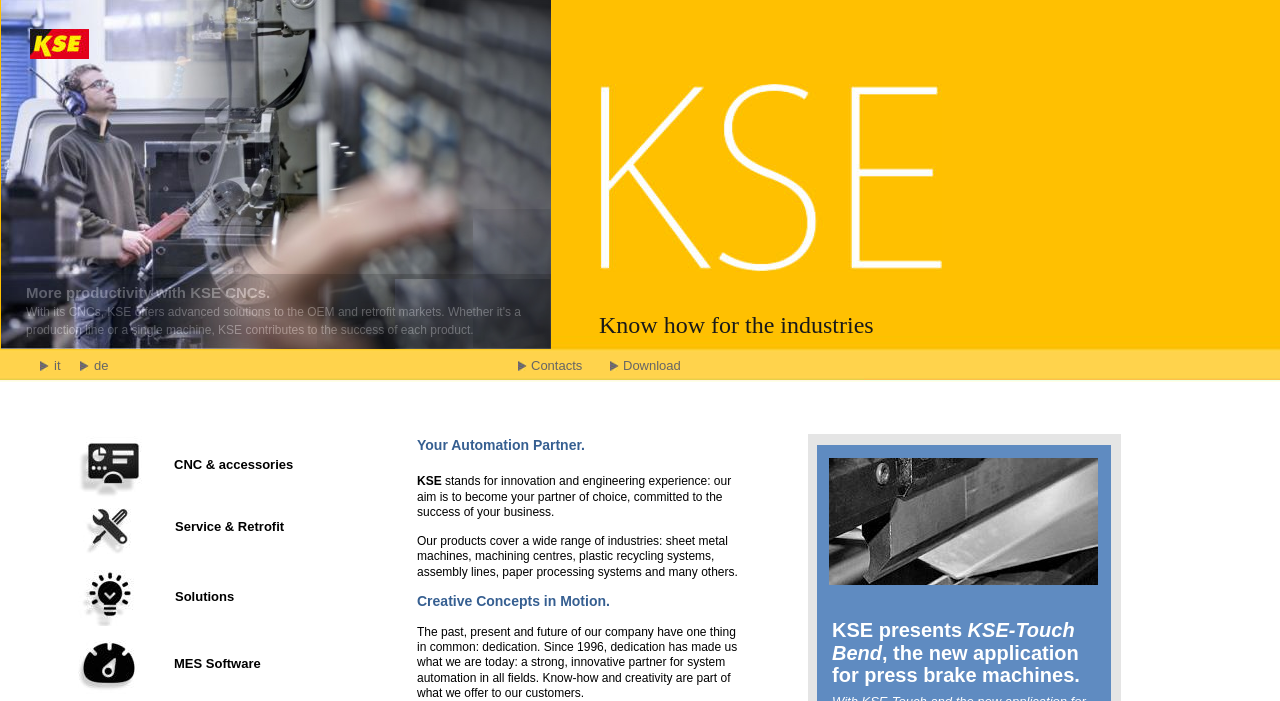Use a single word or phrase to answer the question:
What is the name of the new application for press brake machines?

KSE-Touch